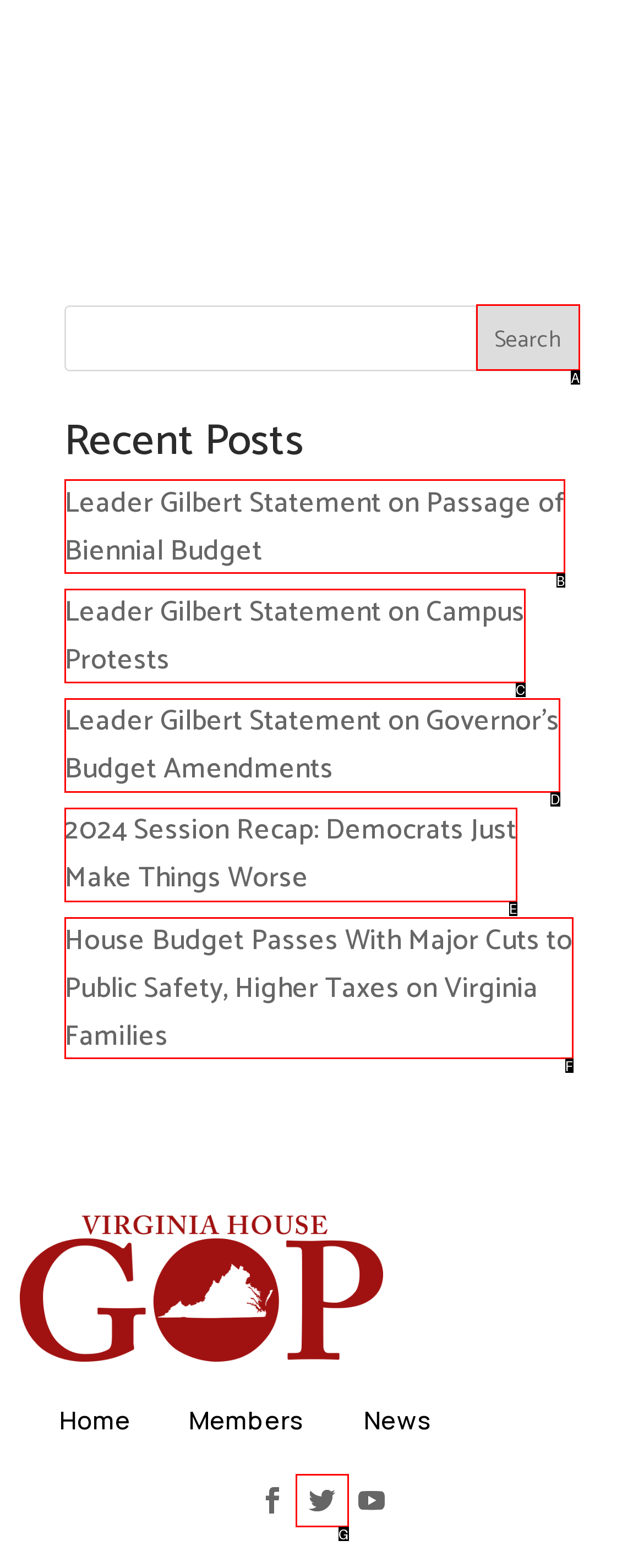Tell me which one HTML element best matches the description: Follow
Answer with the option's letter from the given choices directly.

G